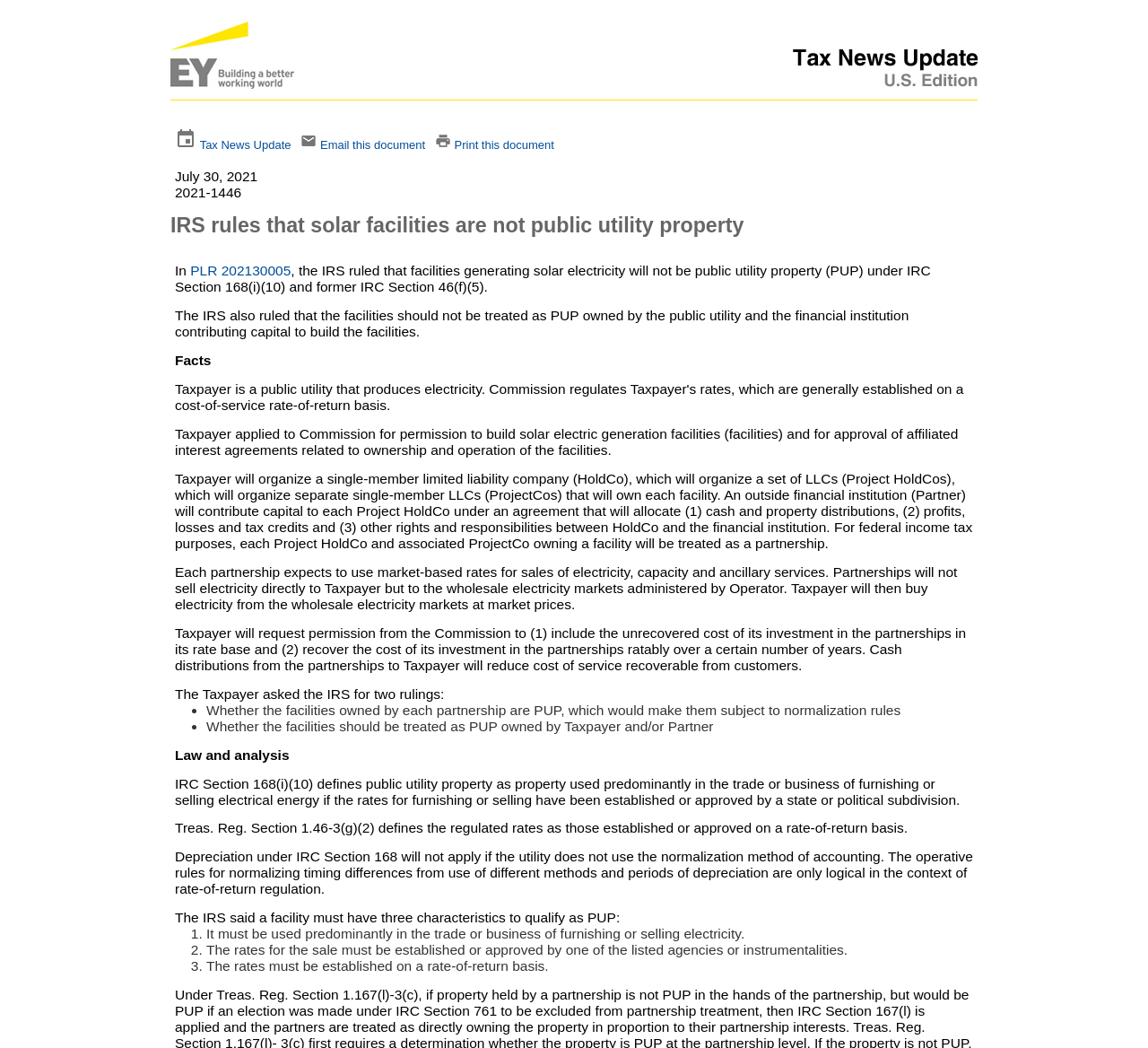Based on what you see in the screenshot, provide a thorough answer to this question: What is the purpose of the normalization method of accounting?

The webpage explains that the normalization method of accounting is used to normalize timing differences from the use of different methods and periods of depreciation. This information can be found in a static text element with a bounding box of [0.152, 0.81, 0.847, 0.856].